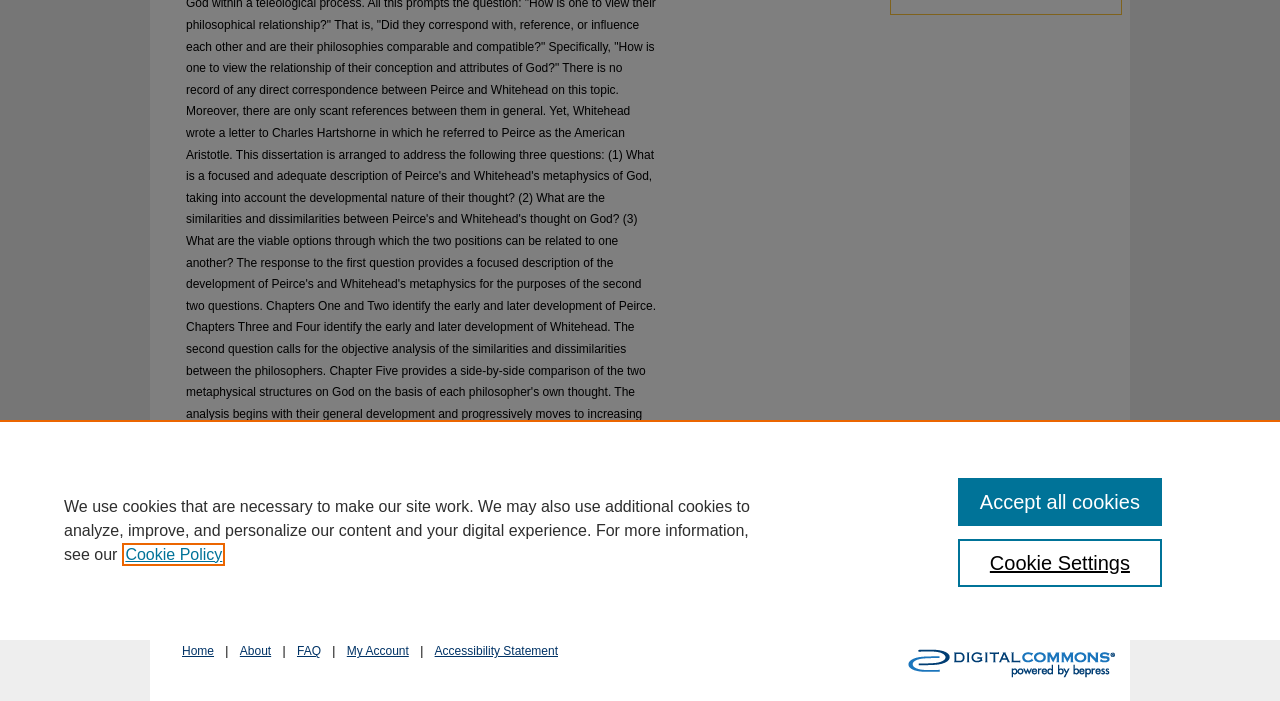Extract the bounding box coordinates for the UI element described by the text: "Accessibility Statement". The coordinates should be in the form of [left, top, right, bottom] with values between 0 and 1.

[0.34, 0.919, 0.436, 0.939]